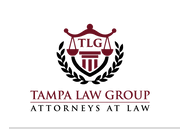Give a thorough explanation of the elements present in the image.

The image features the logo of the Tampa Law Group, prominently displaying the acronym "TLG" at the center, underscored by an emblematic depiction of a balanced scale, a traditional symbol representing justice and law. Surrounding the scales are laurel leaves, often associated with victory and achievement, enhancing the logo's professional and reputable aesthetic. Below the acronym, the full name "TAMPA LAW GROUP" is presented in bold, elegant lettering, followed by the phrase "ATTORNEYS AT LAW," reinforcing the firm's commitment to legal services in the Tampa area. This logo encapsulates the essence of a dedicated legal practice, portraying trust, professionalism, and legal expertise.